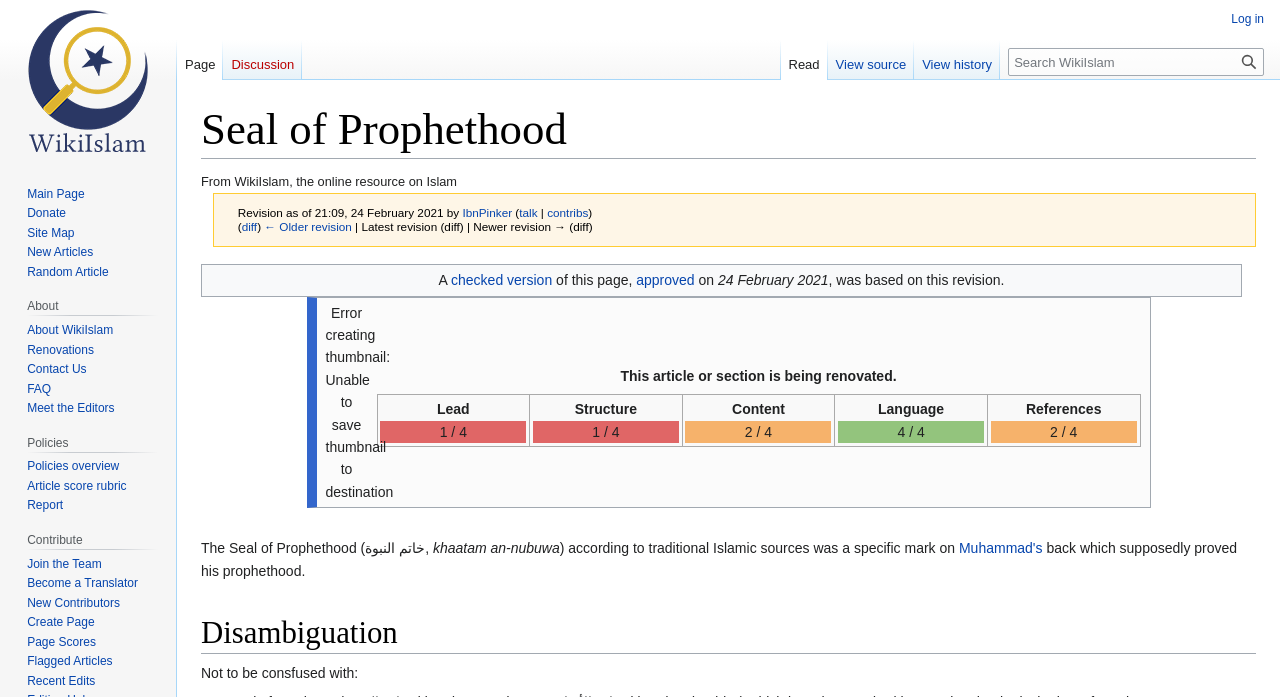Show me the bounding box coordinates of the clickable region to achieve the task as per the instruction: "Create Page".

[0.021, 0.883, 0.074, 0.903]